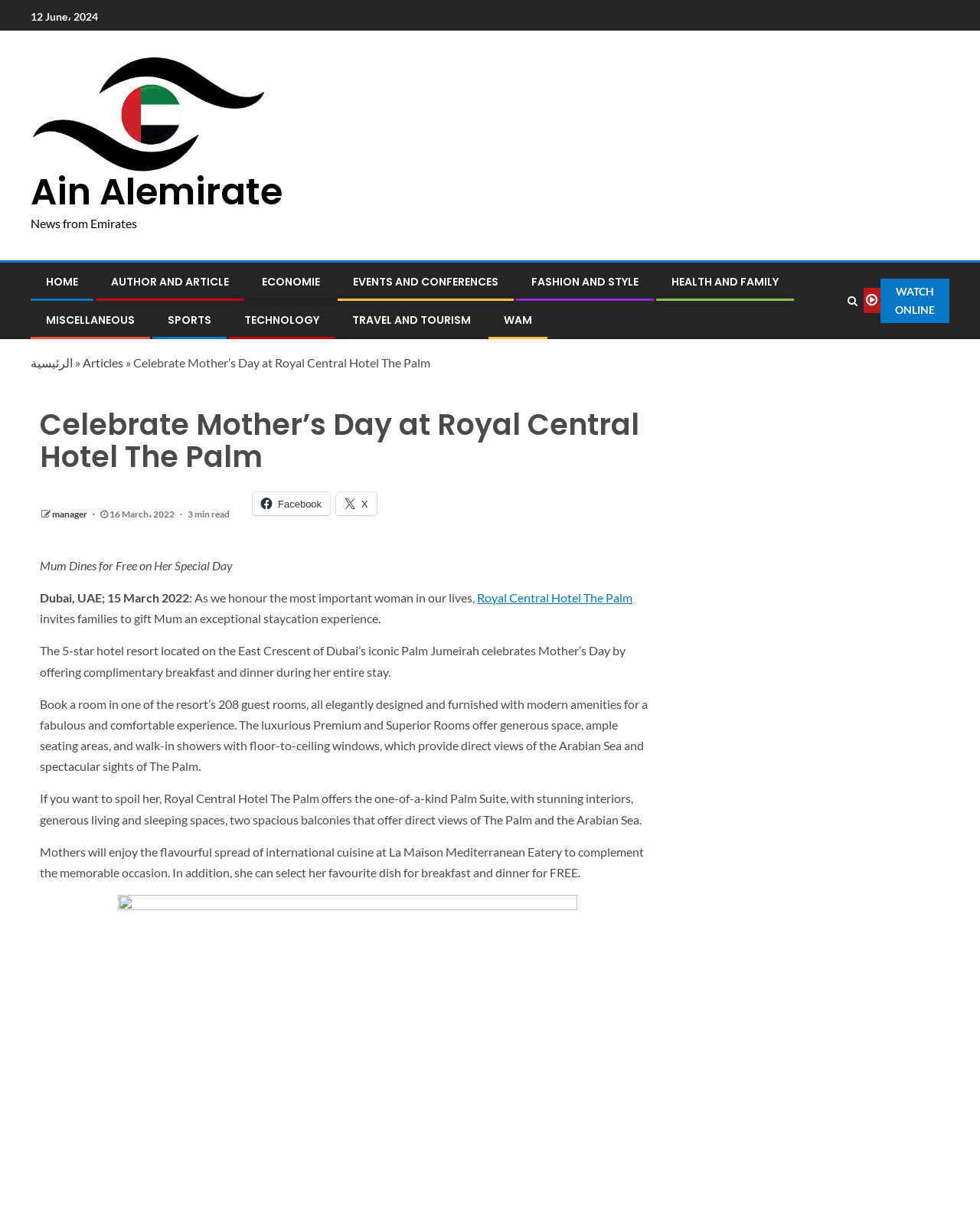Based on the element description: "Watch Online", identify the bounding box coordinates for this UI element. The coordinates must be four float numbers between 0 and 1, listed as [left, top, right, bottom].

[0.881, 0.231, 0.969, 0.267]